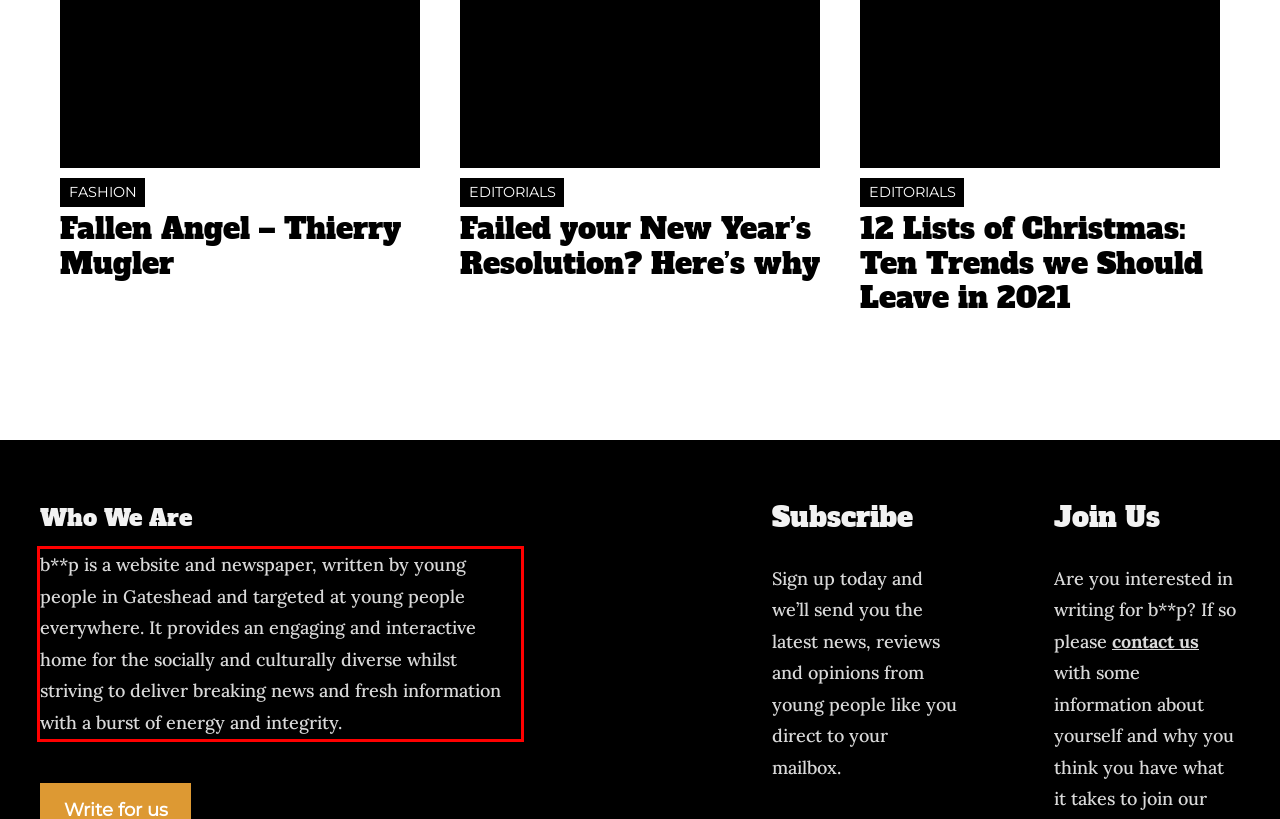You are given a screenshot of a webpage with a UI element highlighted by a red bounding box. Please perform OCR on the text content within this red bounding box.

b**p is a website and newspaper, written by young people in Gateshead and targeted at young people everywhere. It provides an engaging and interactive home for the socially and culturally diverse whilst striving to deliver breaking news and fresh information with a burst of energy and integrity.